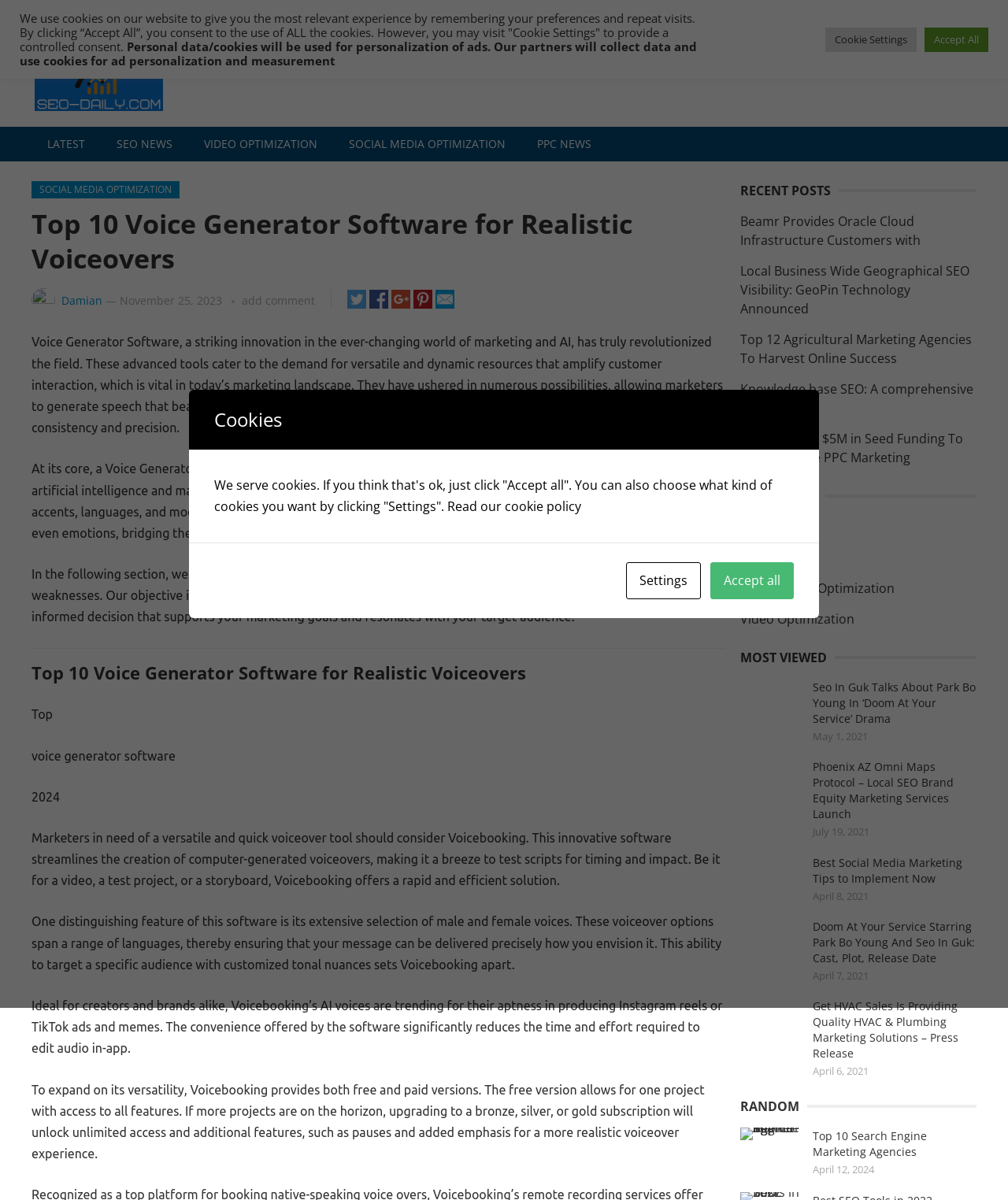How many Voice Generator Software are discussed on this webpage?
From the screenshot, supply a one-word or short-phrase answer.

At least one